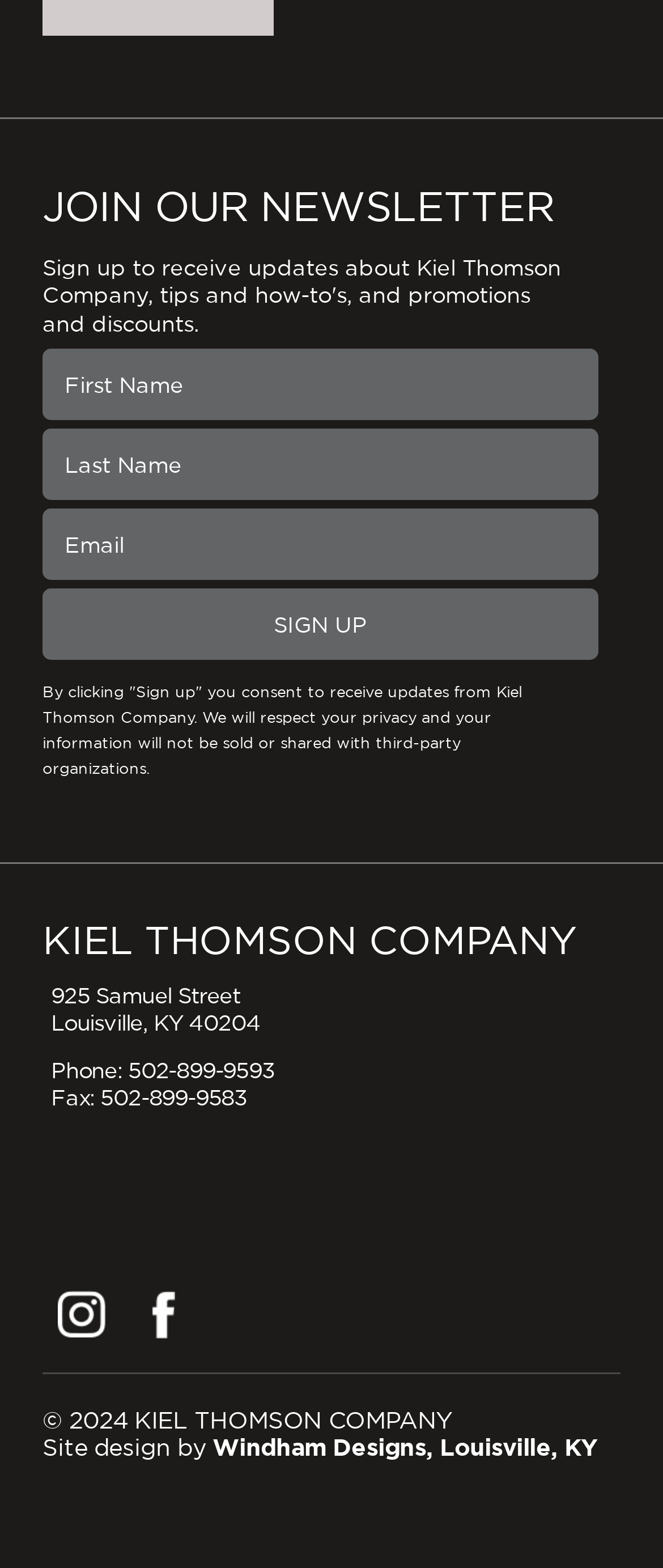Determine the bounding box coordinates for the area that needs to be clicked to fulfill this task: "Call phone number". The coordinates must be given as four float numbers between 0 and 1, i.e., [left, top, right, bottom].

[0.193, 0.675, 0.414, 0.69]